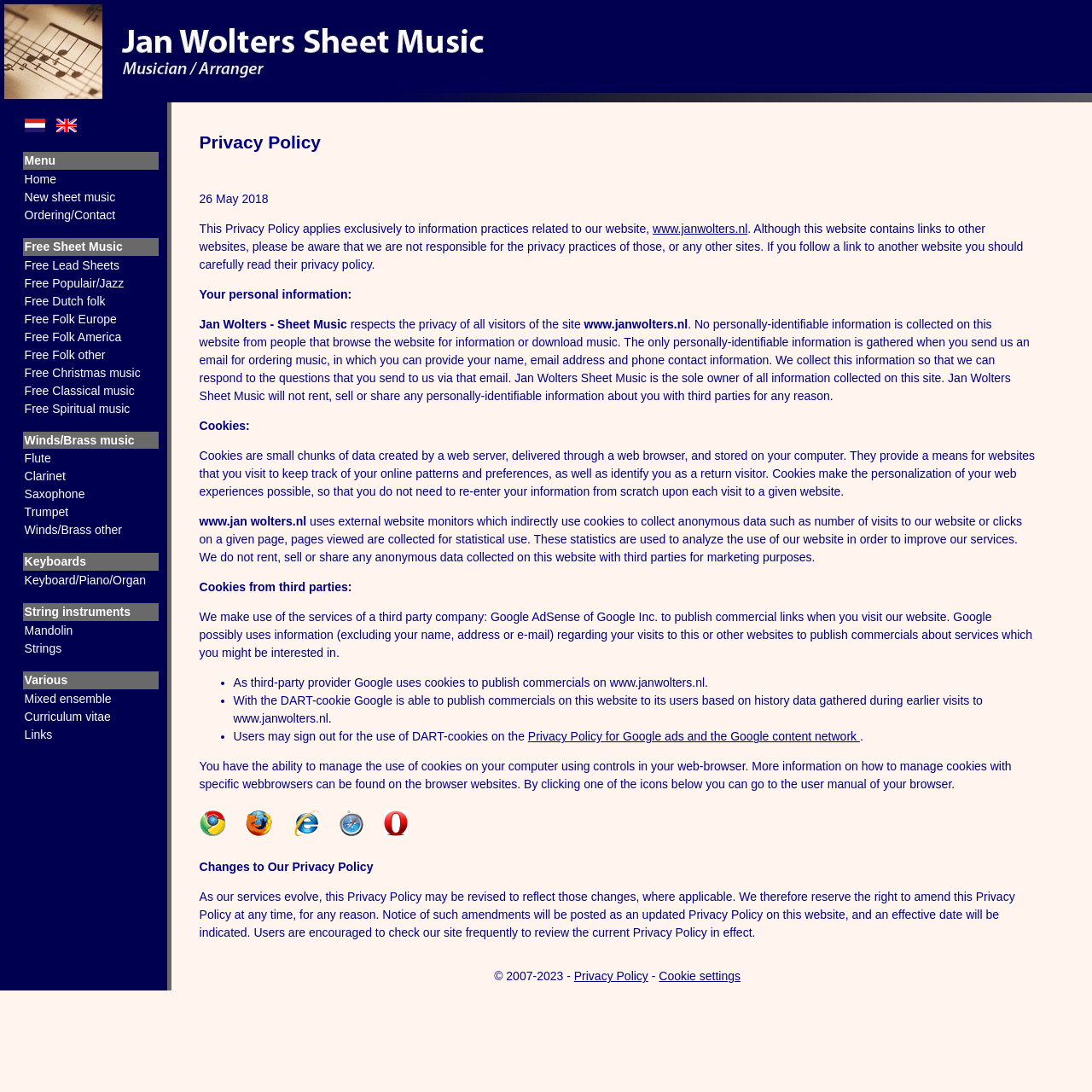Utilize the details in the image to thoroughly answer the following question: How many languages are supported?

I can see that two languages are supported, which are Dutch and English, because there are links to 'Nederlandse vertaling' (Dutch translation) and 'English translation' at the top of the webpage.